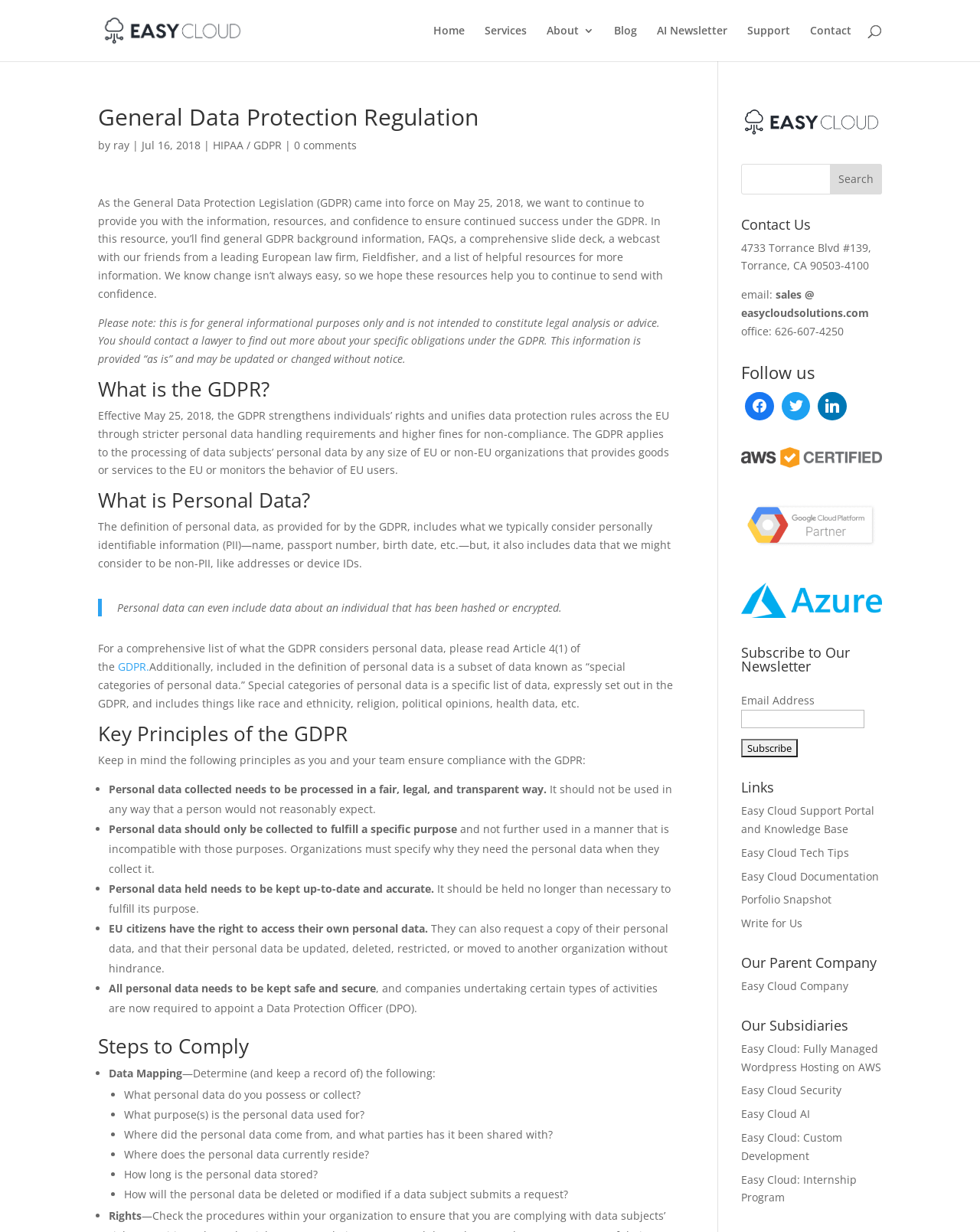Kindly determine the bounding box coordinates for the area that needs to be clicked to execute this instruction: "Follow us on Facebook".

[0.756, 0.315, 0.794, 0.344]